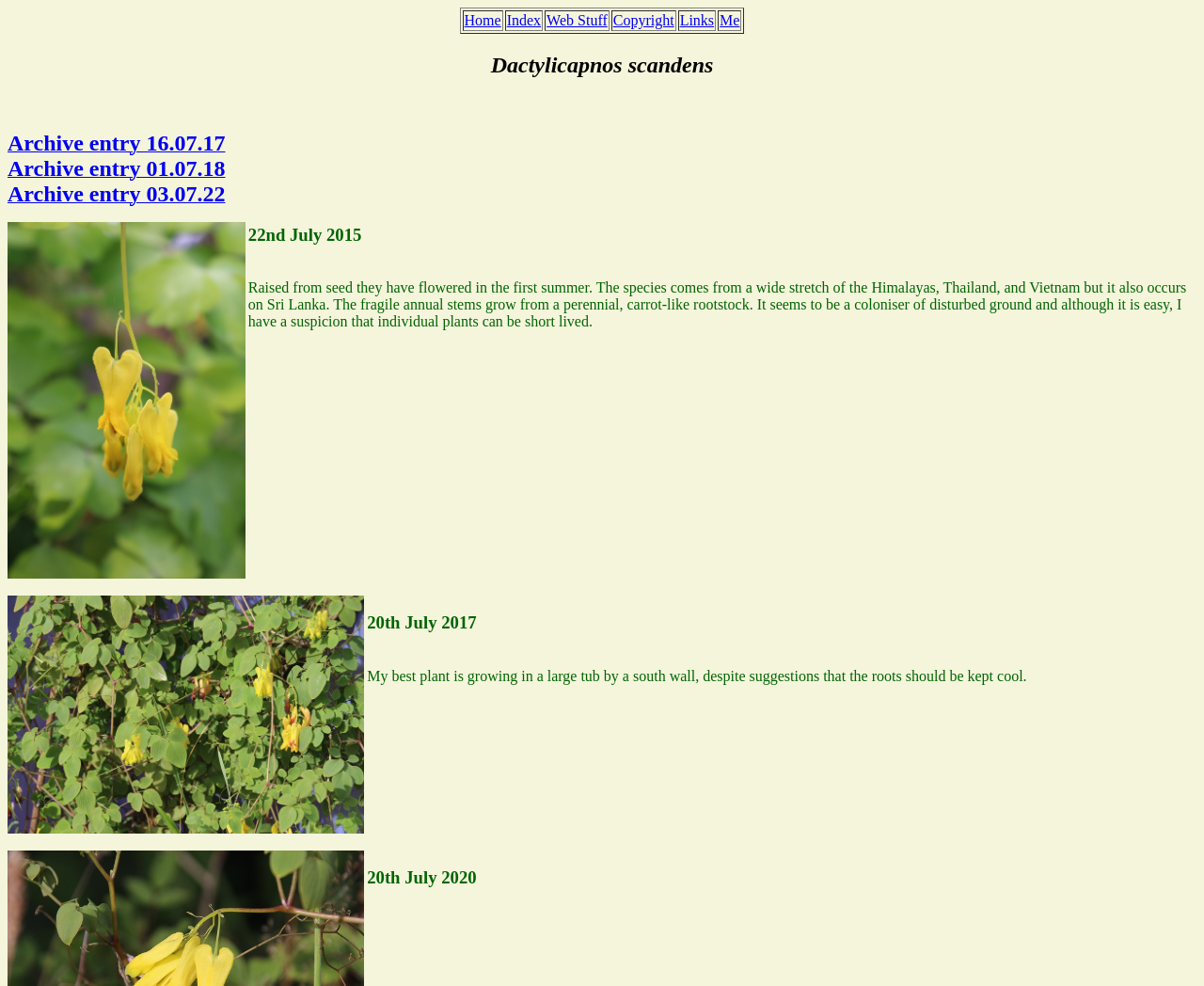Determine the bounding box coordinates of the area to click in order to meet this instruction: "Click on the link 'Apocalypse snow? … No, it’s sea ice!'".

None